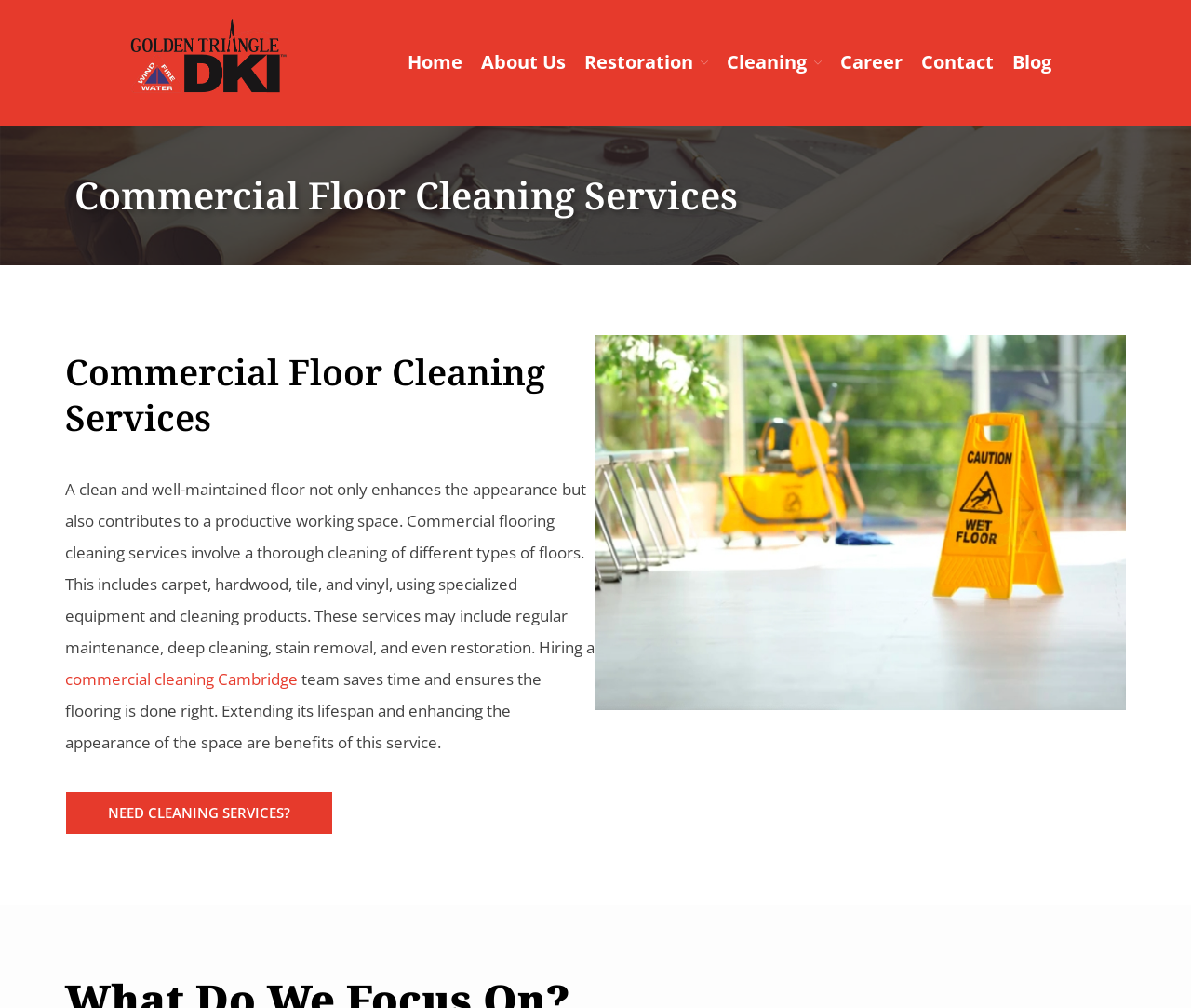Identify the bounding box coordinates of the section that should be clicked to achieve the task described: "Click on 'Home'".

[0.832, 0.056, 0.98, 0.091]